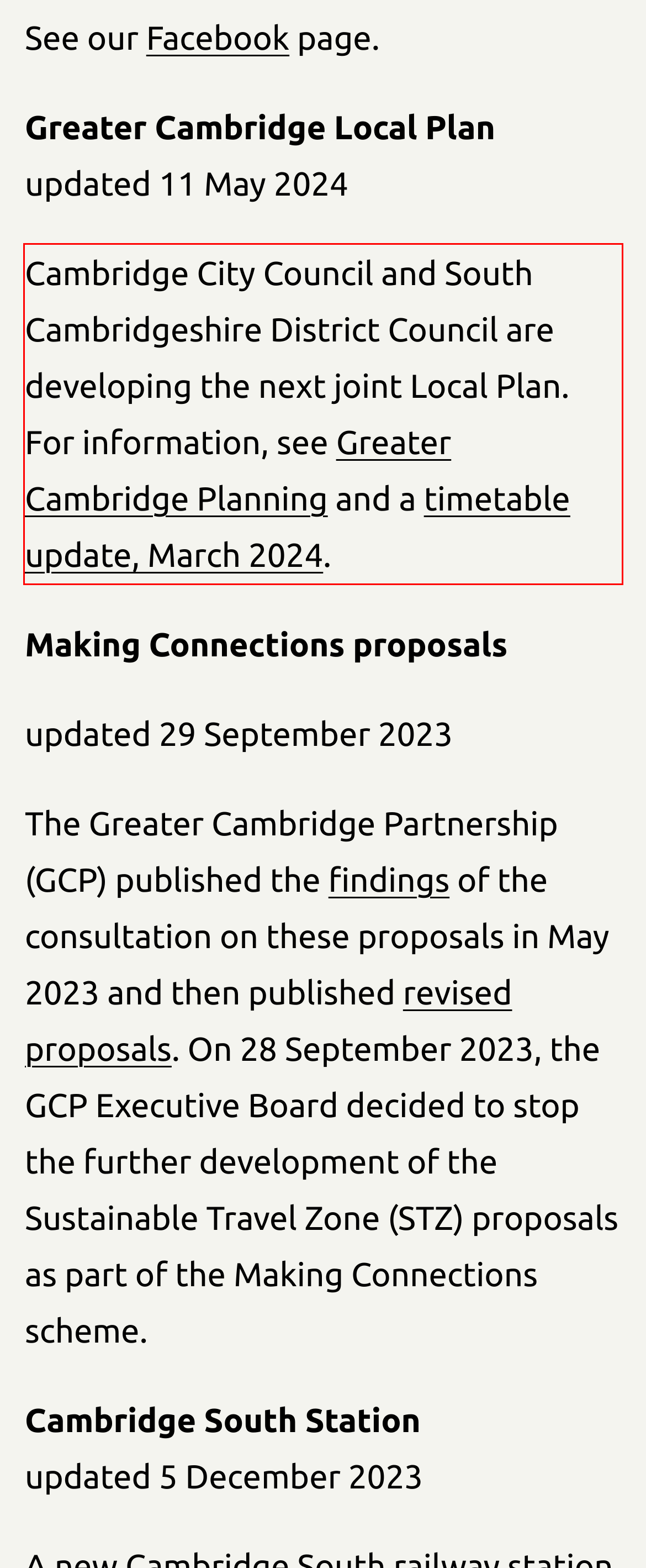Within the screenshot of the webpage, there is a red rectangle. Please recognize and generate the text content inside this red bounding box.

Cambridge City Council and South Cambridgeshire District Council are developing the next joint Local Plan. For information, see Greater Cambridge Planning and a timetable update, March 2024.